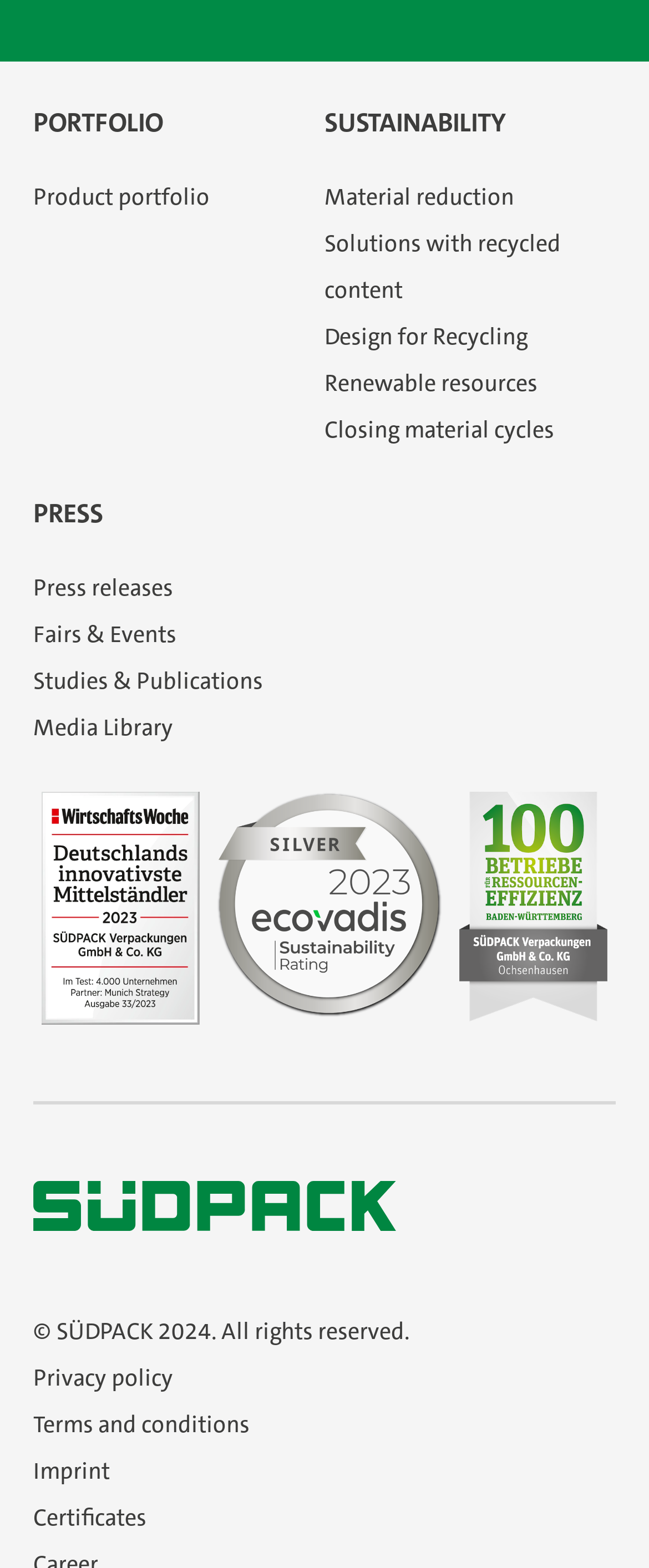Locate the bounding box coordinates of the element that needs to be clicked to carry out the instruction: "Read press releases". The coordinates should be given as four float numbers ranging from 0 to 1, i.e., [left, top, right, bottom].

[0.051, 0.365, 0.267, 0.385]